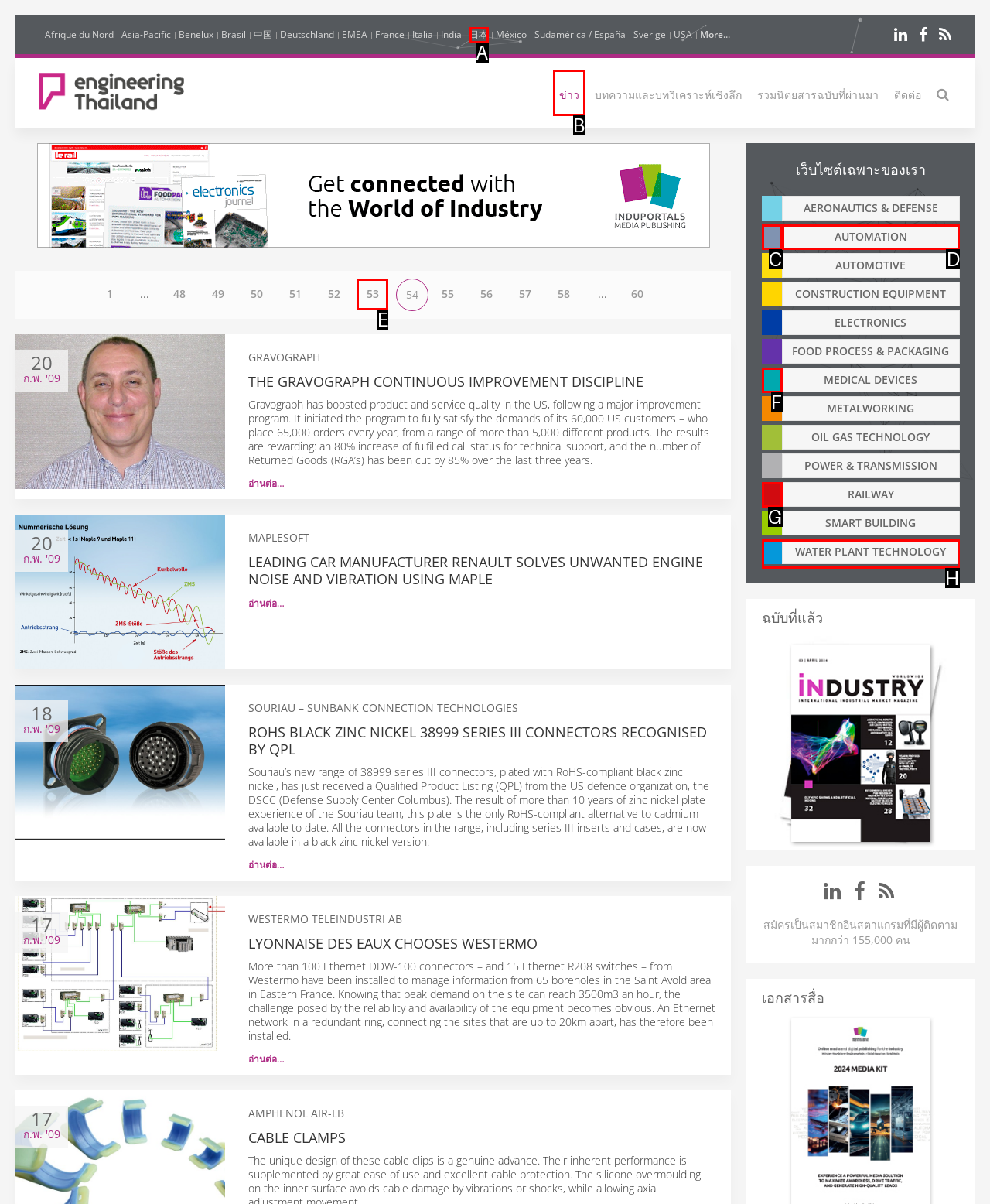Find the appropriate UI element to complete the task: Learn Hungarian with HungarianPod101. Indicate your choice by providing the letter of the element.

None